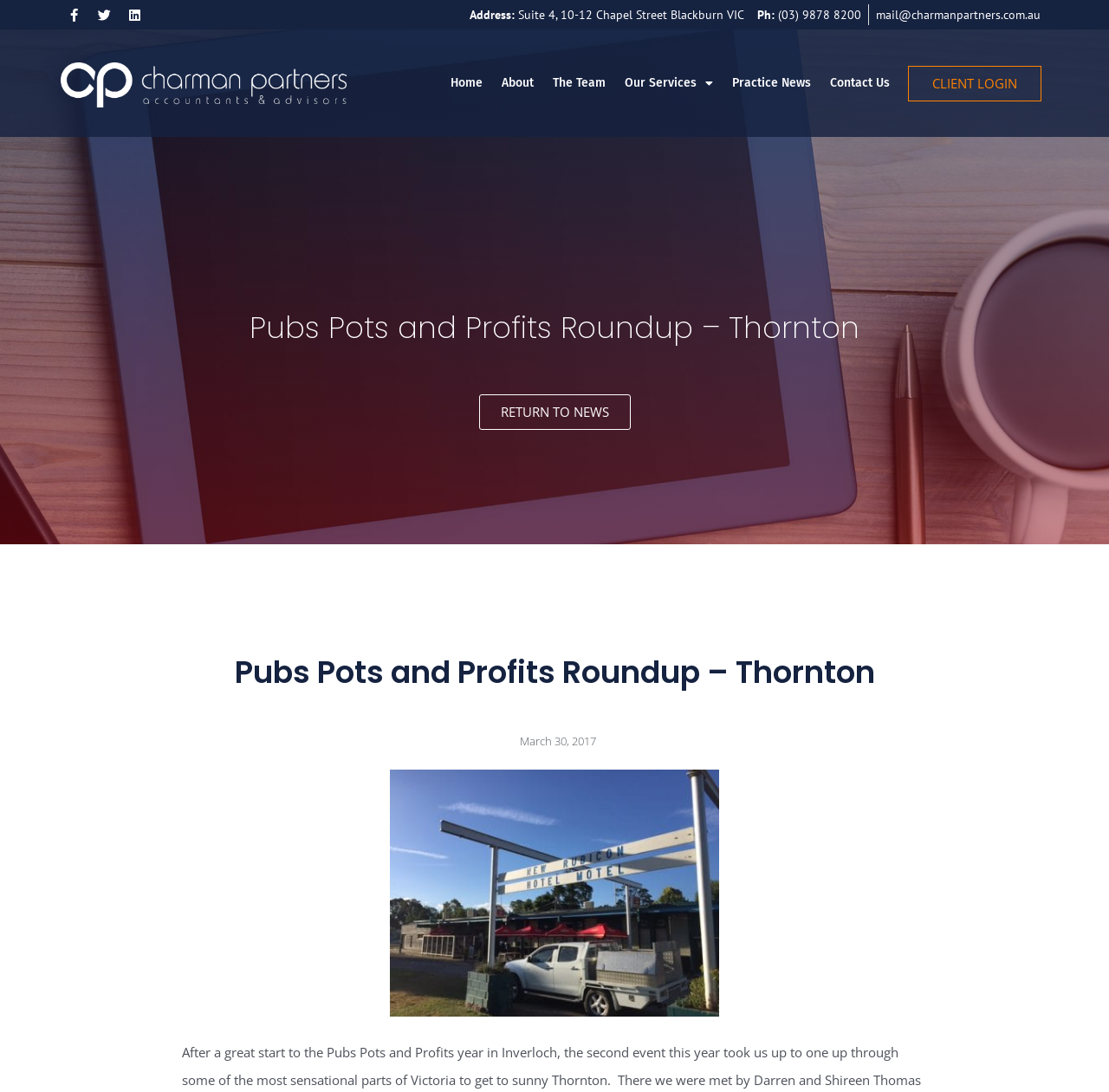Answer the question in one word or a short phrase:
What is the date of the Pubs Pots and Profits Roundup event?

March 30, 2017